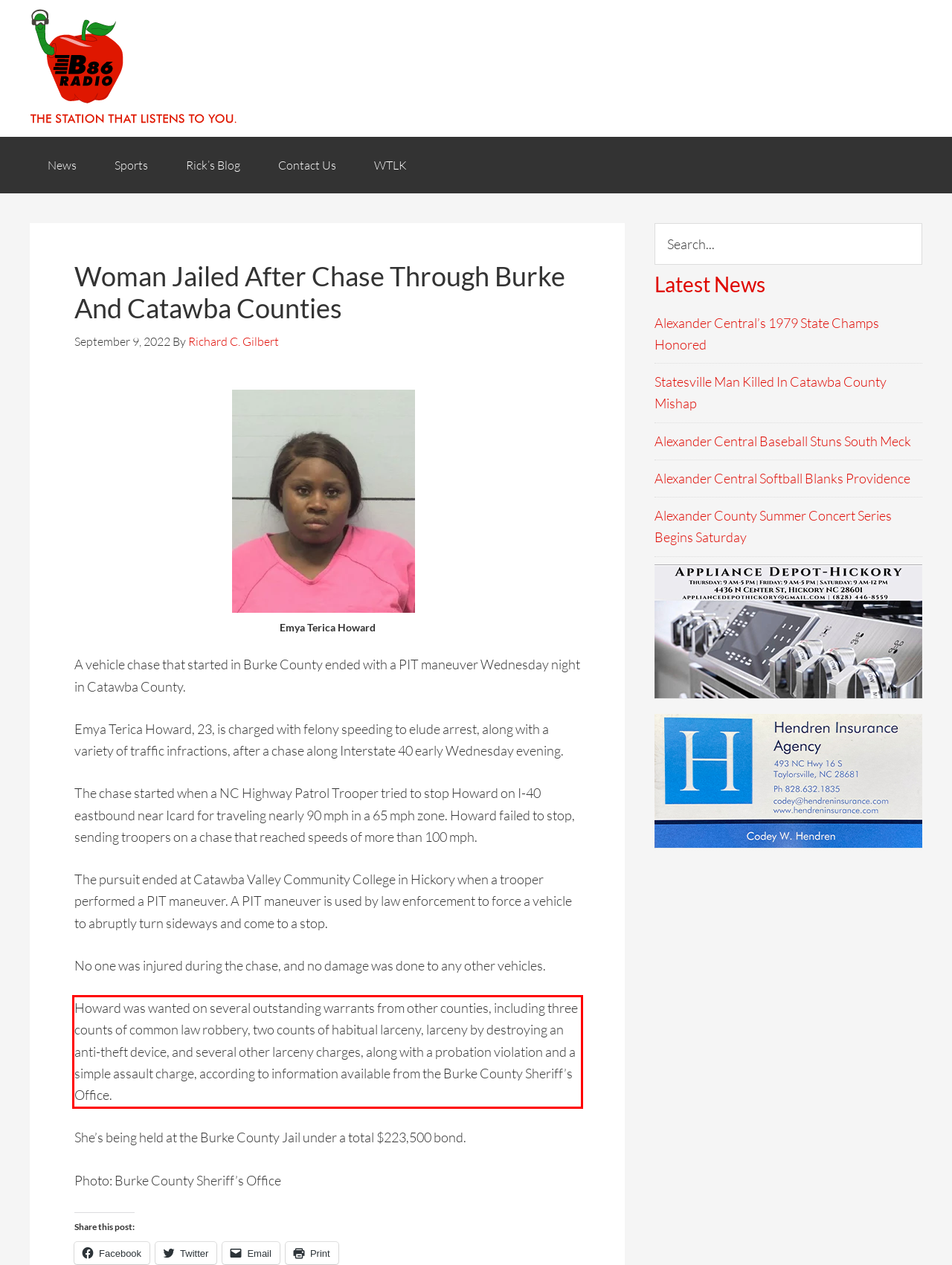Given a webpage screenshot, identify the text inside the red bounding box using OCR and extract it.

Howard was wanted on several outstanding warrants from other counties, including three counts of common law robbery, two counts of habitual larceny, larceny by destroying an anti-theft device, and several other larceny charges, along with a probation violation and a simple assault charge, according to information available from the Burke County Sheriff’s Office.